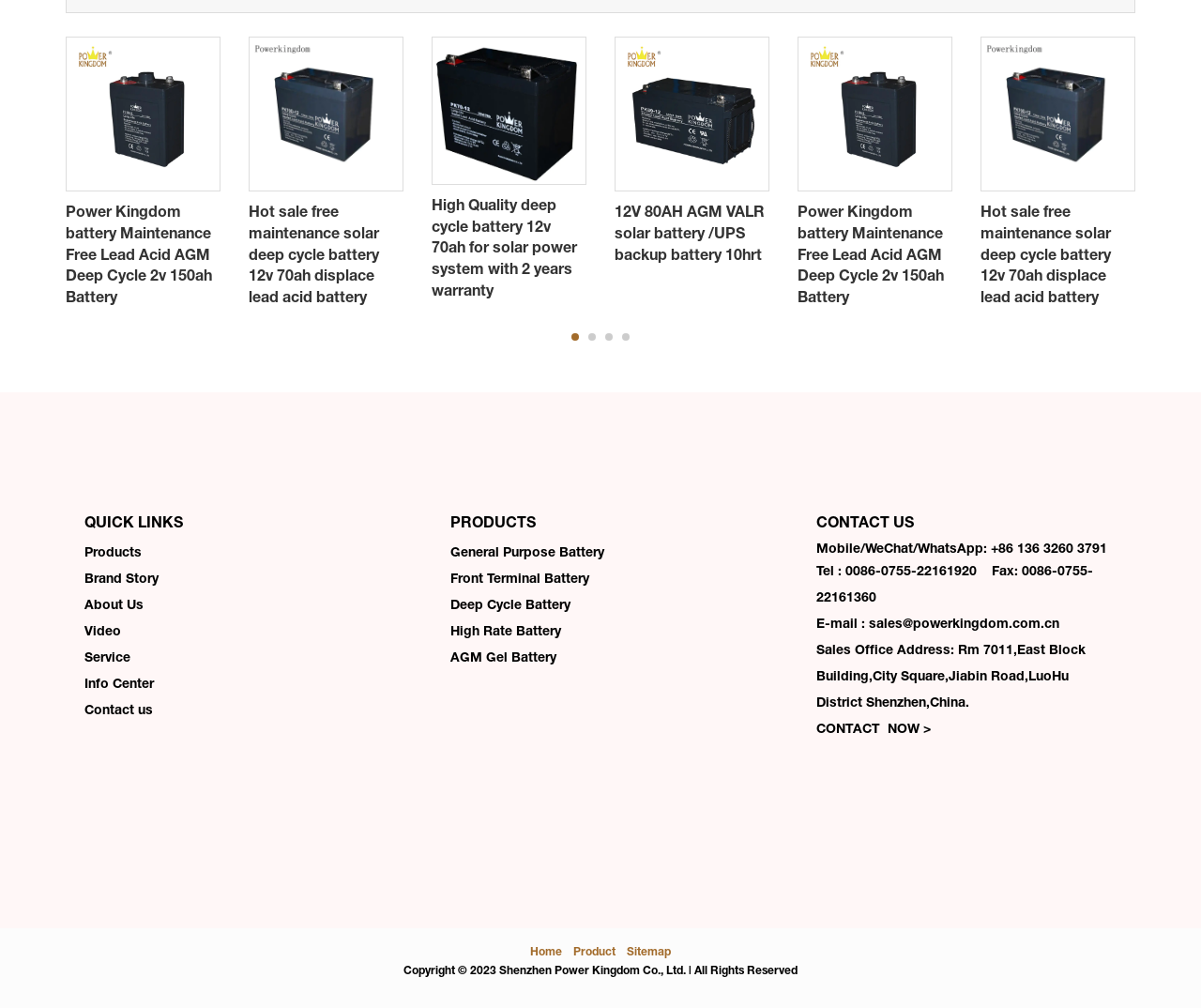Determine the bounding box coordinates for the HTML element described here: "CONTACT NOW >".

[0.68, 0.714, 0.775, 0.73]